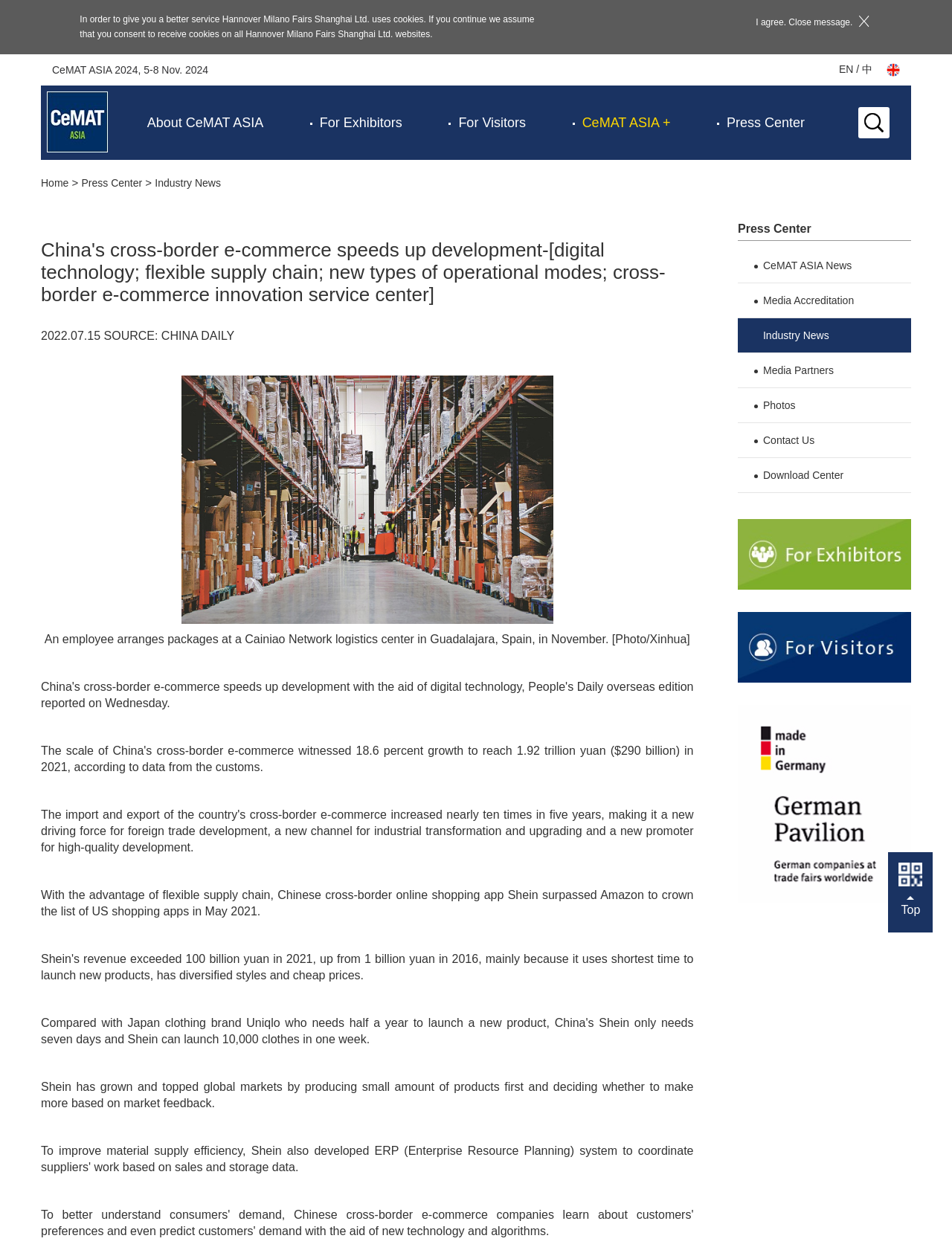Using the description: "201204", identify the bounding box of the corresponding UI element in the screenshot.

[0.645, 0.014, 0.921, 0.033]